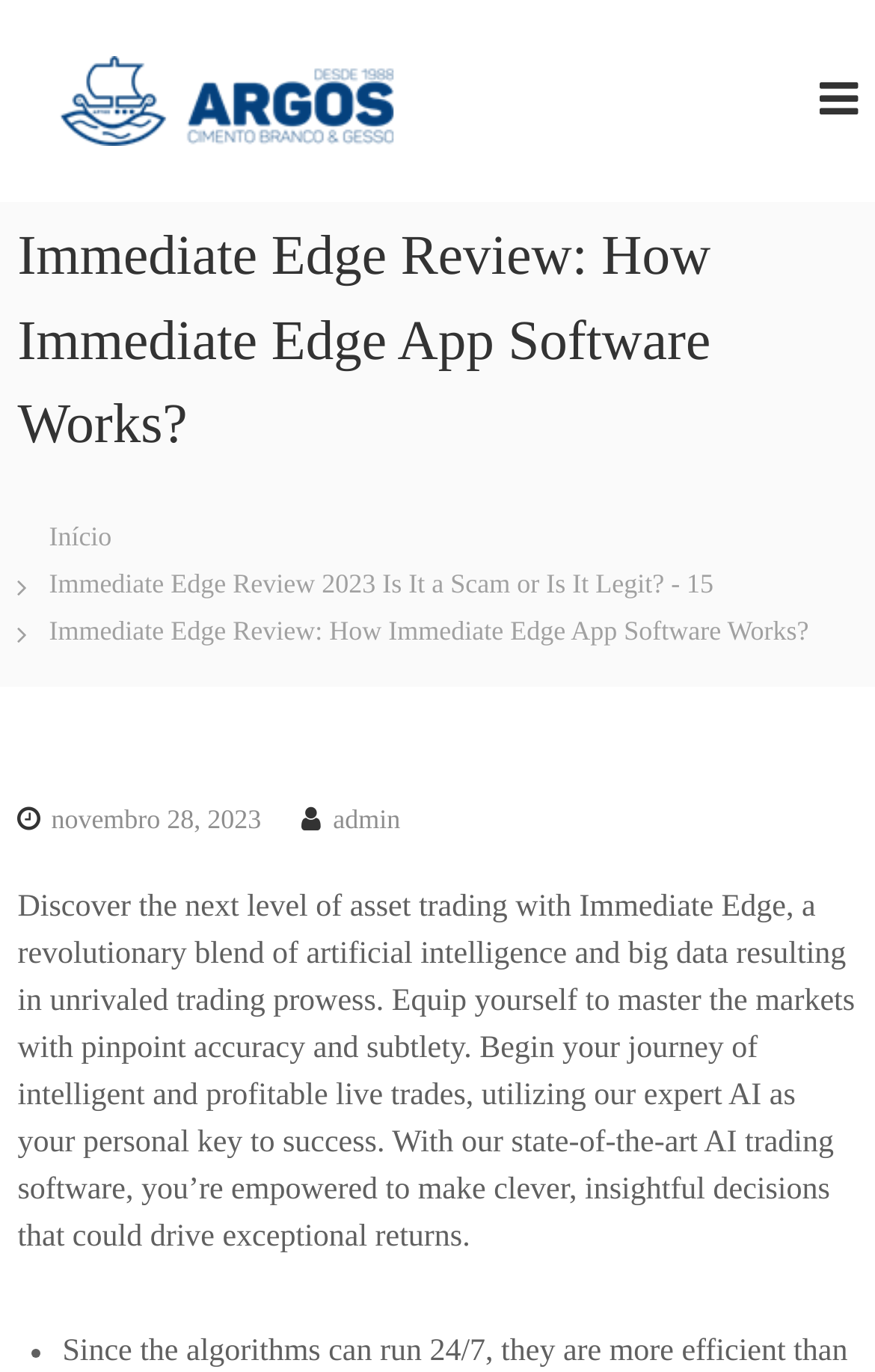Provide the bounding box coordinates of the HTML element this sentence describes: "novembro 28, 2023". The bounding box coordinates consist of four float numbers between 0 and 1, i.e., [left, top, right, bottom].

[0.058, 0.585, 0.299, 0.608]